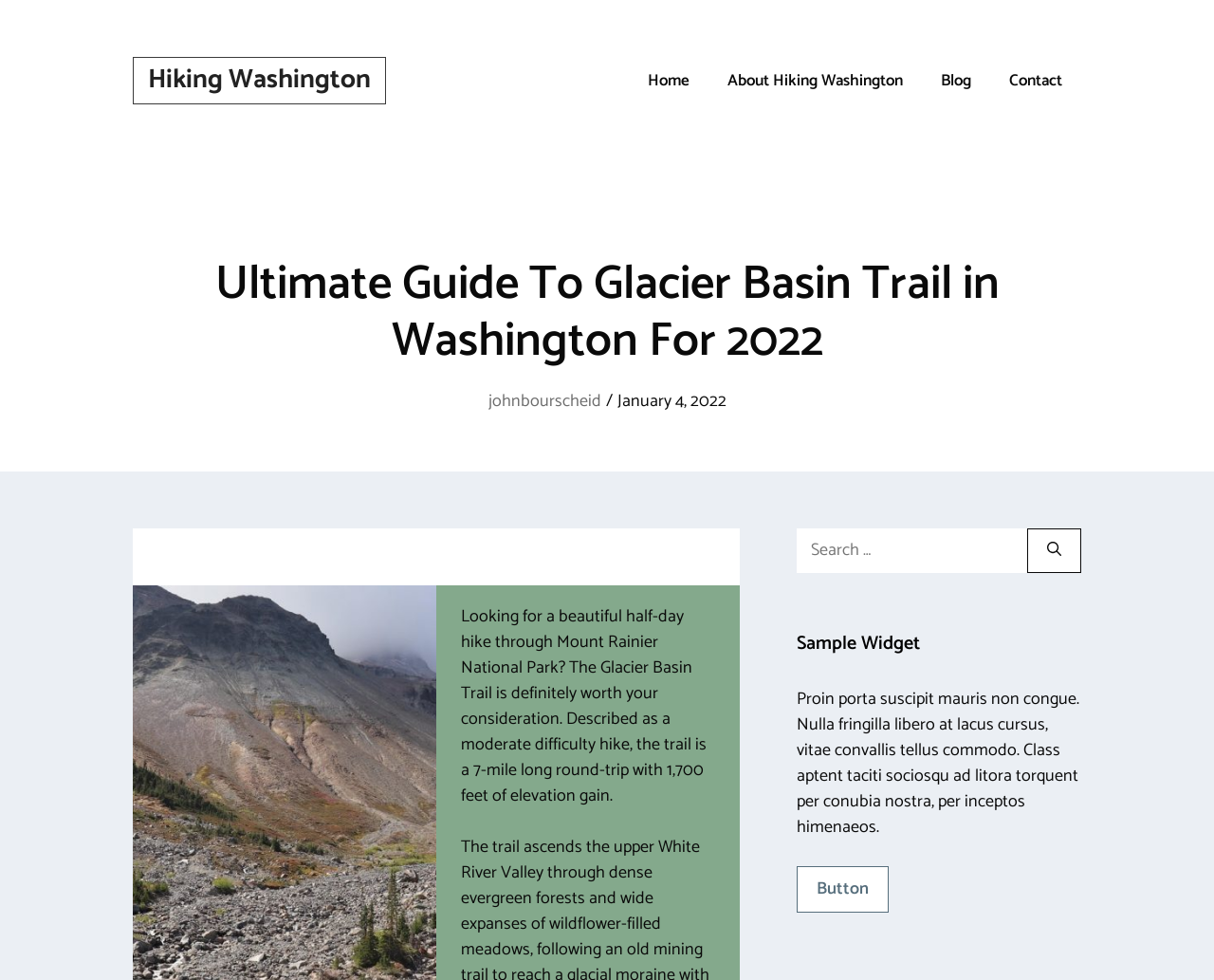Find the bounding box coordinates for the area that should be clicked to accomplish the instruction: "Visit the 'About Hiking Washington' page".

[0.584, 0.058, 0.759, 0.106]